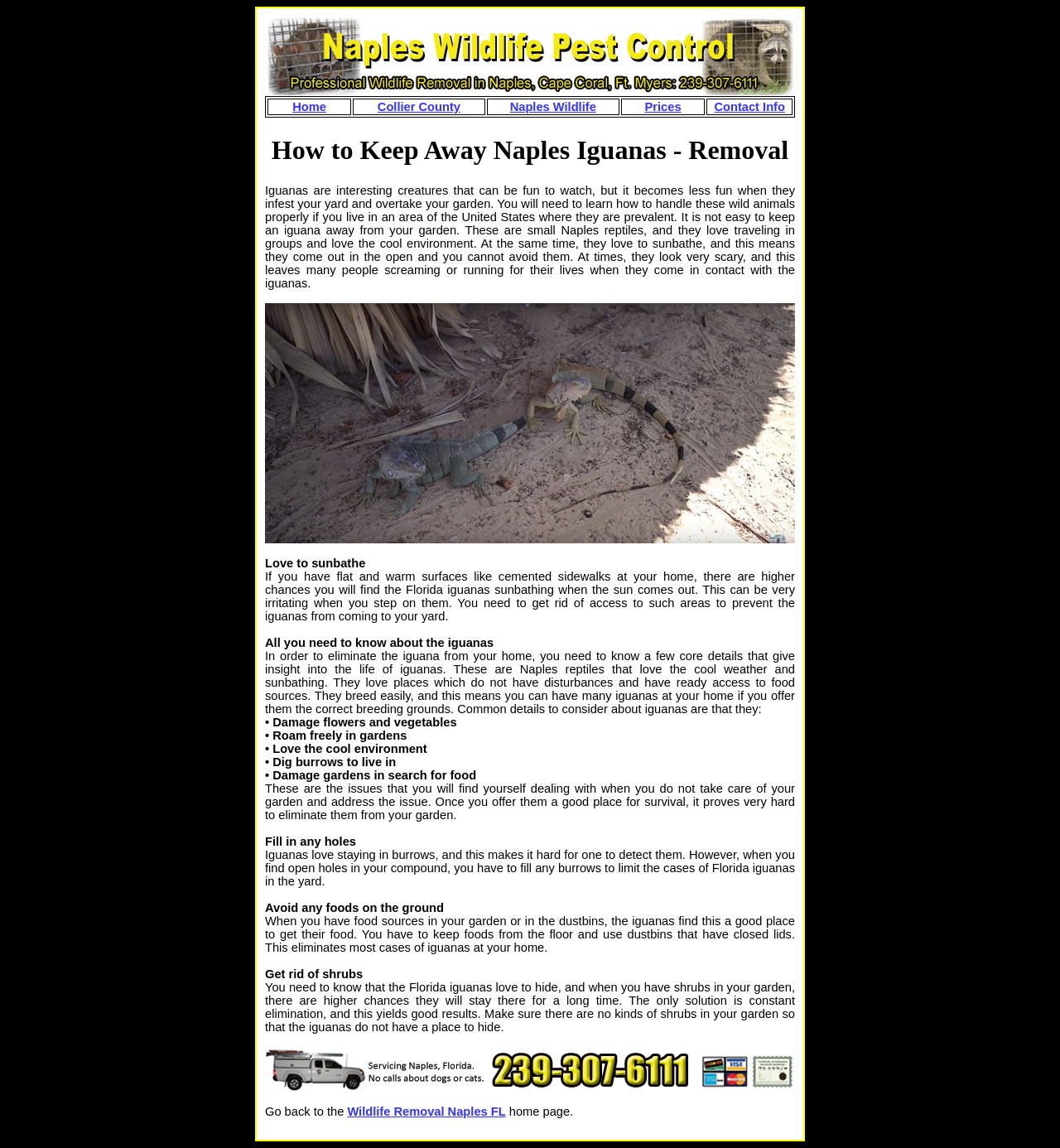What is the main topic of this webpage?
Look at the screenshot and give a one-word or phrase answer.

Naples Iguanas Removal